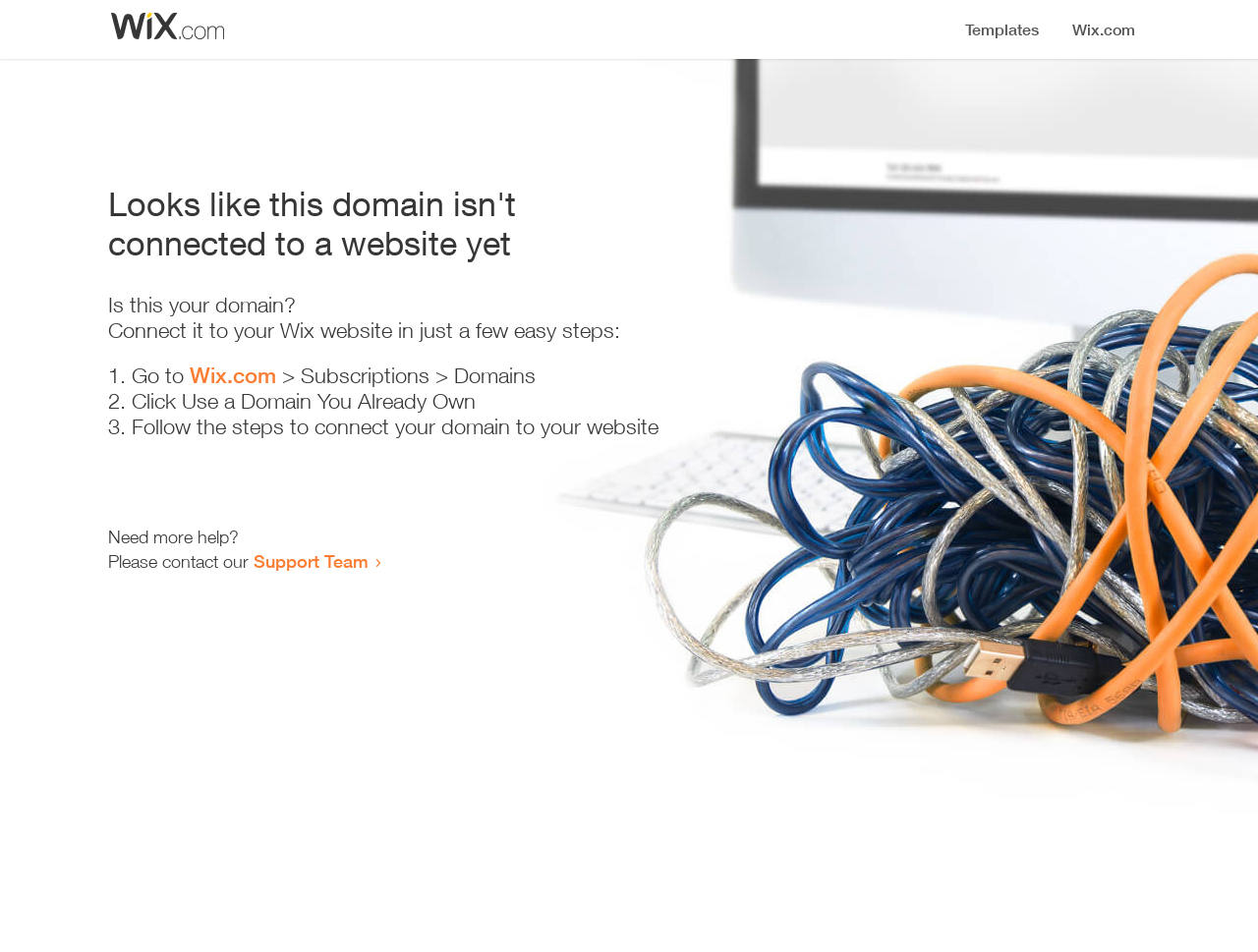Answer the question below with a single word or a brief phrase: 
Where can I go to start connecting my domain?

Wix.com